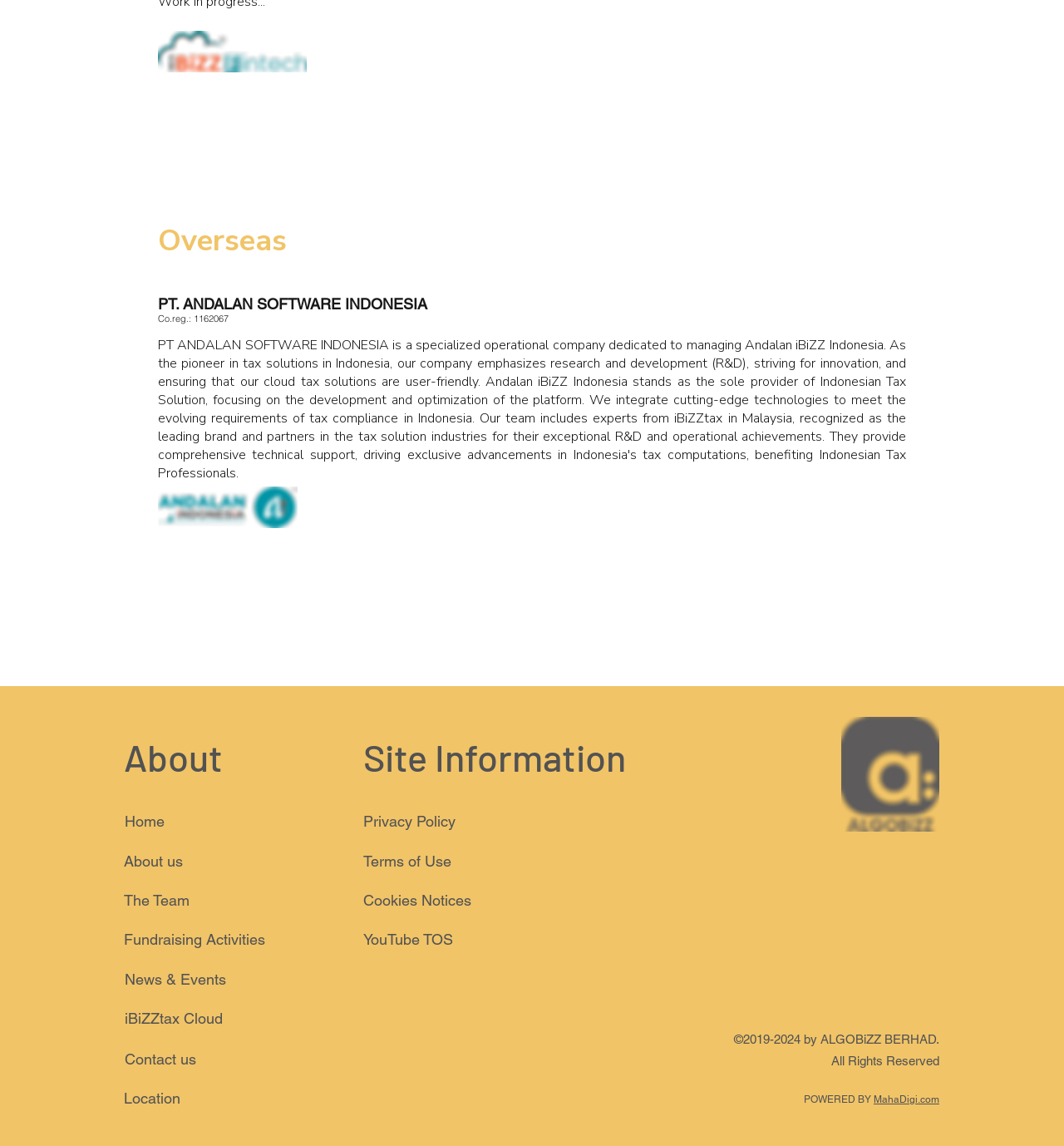Answer the question using only one word or a concise phrase: What is the purpose of the 'Cookies Notices' page?

To inform about cookies